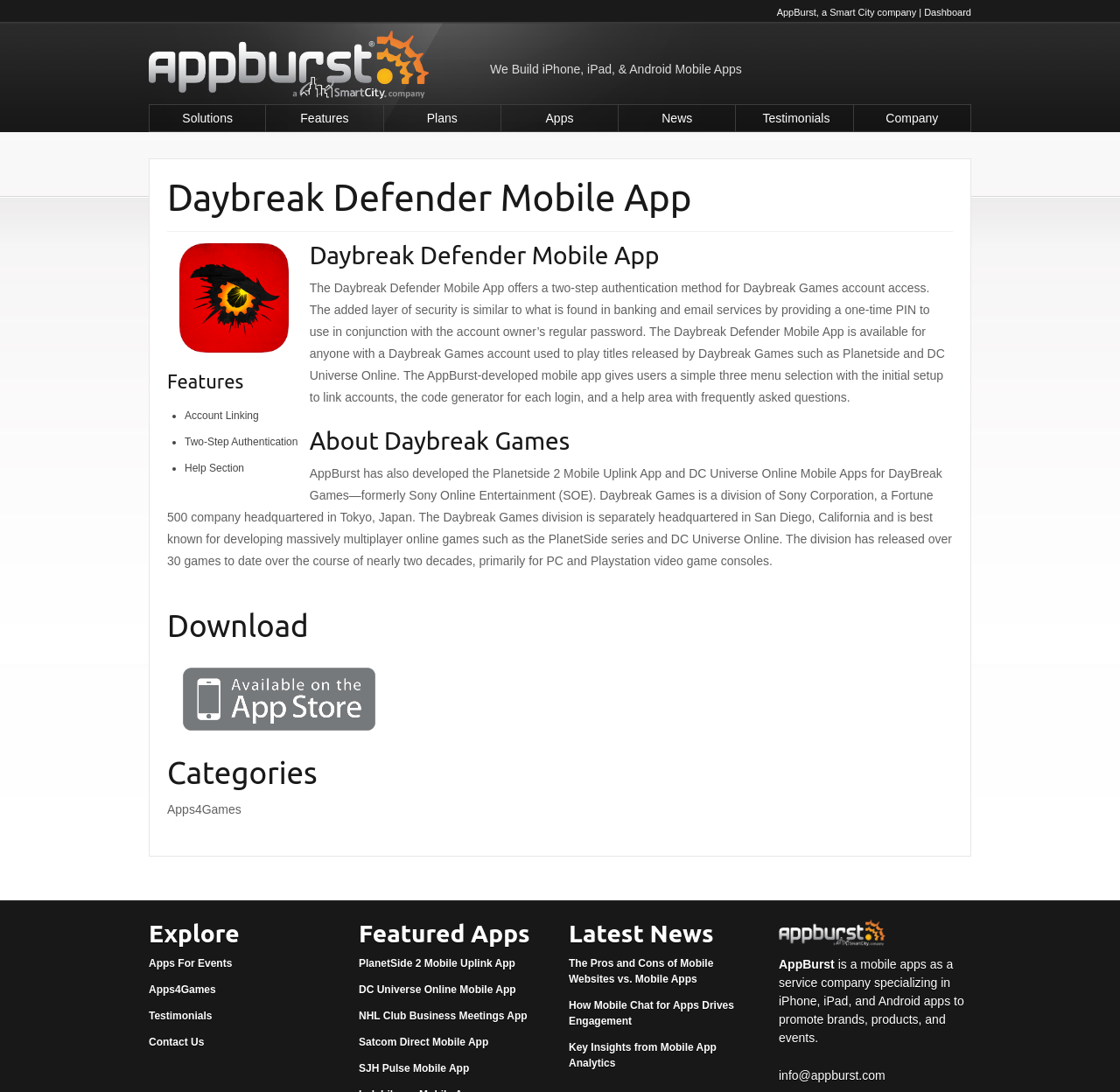What is the purpose of the Daybreak Defender Mobile App?
Please answer the question as detailed as possible.

The purpose of the Daybreak Defender Mobile App can be inferred from the static text element which describes the app as offering a two-step authentication method for Daybreak Games account access, providing an added layer of security.